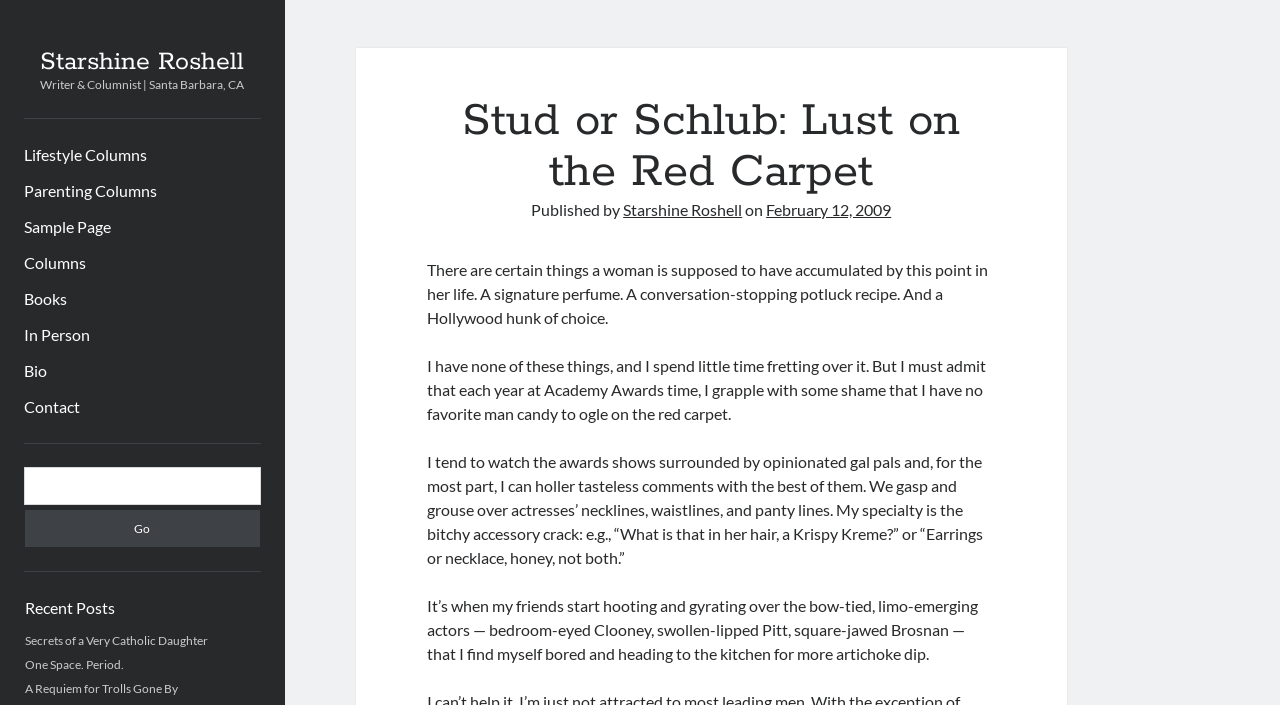What is the topic of the article?
Using the image provided, answer with just one word or phrase.

Lust on the Red Carpet